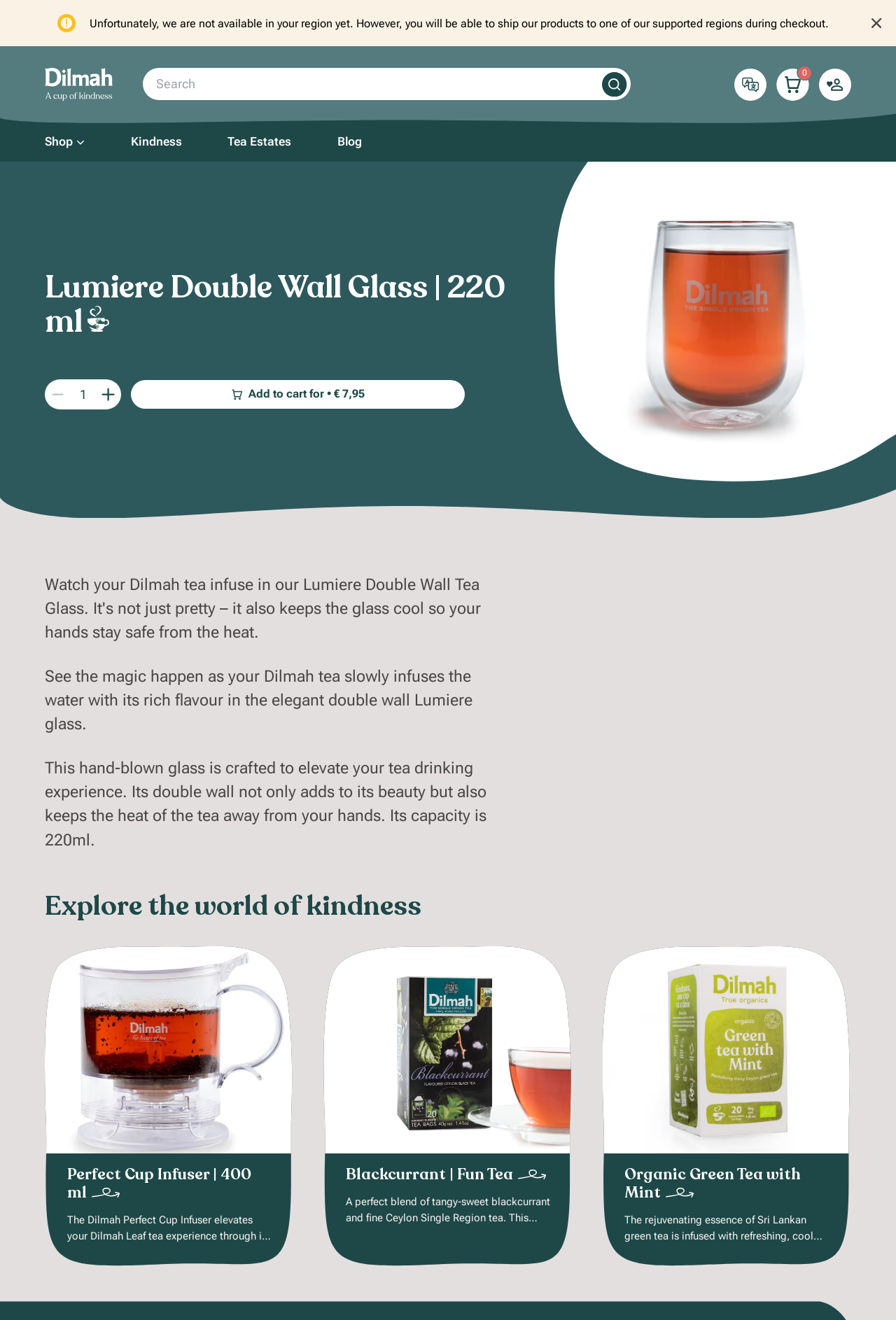Pinpoint the bounding box coordinates of the element you need to click to execute the following instruction: "Search for something". The bounding box should be represented by four float numbers between 0 and 1, in the format [left, top, right, bottom].

[0.159, 0.052, 0.704, 0.076]